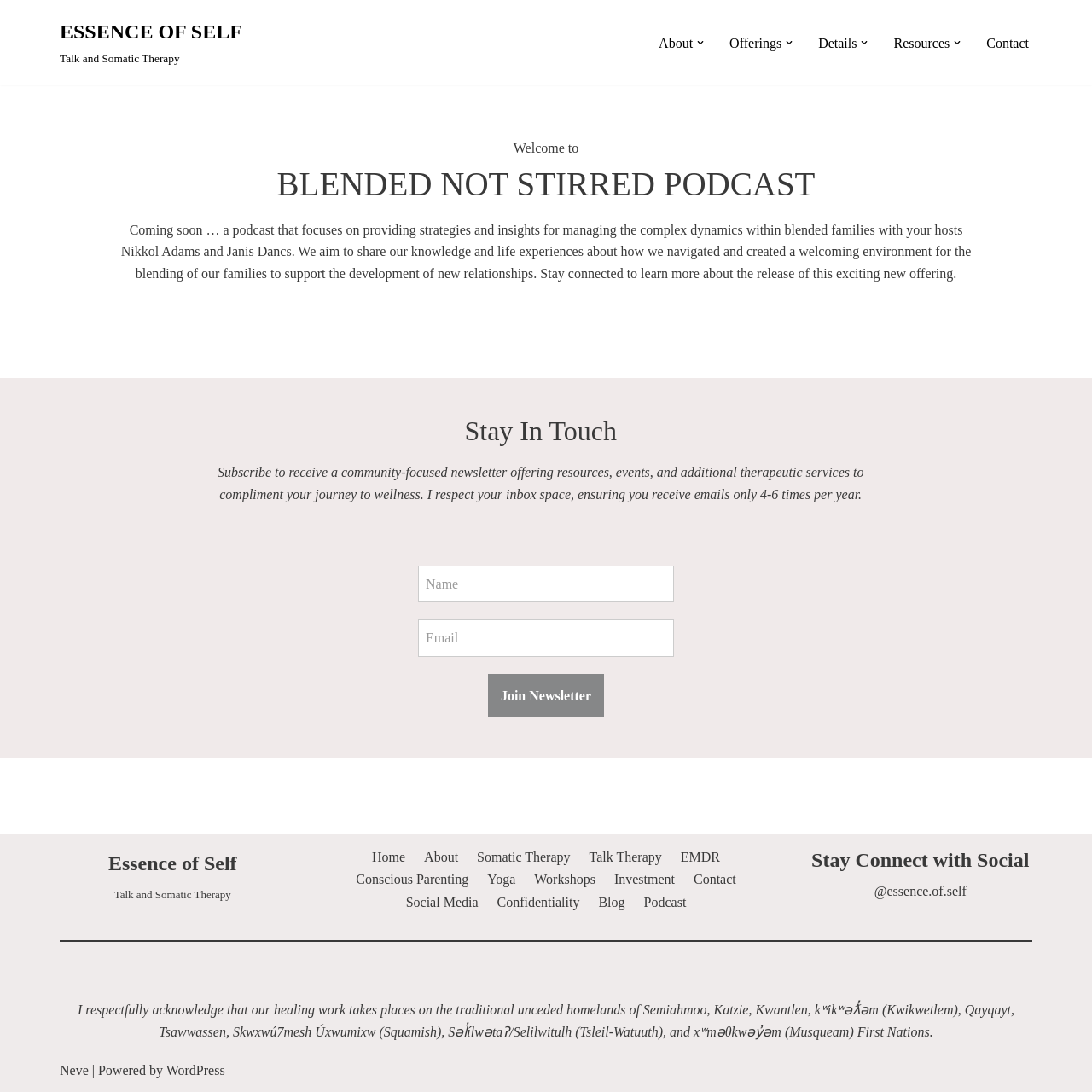Identify the bounding box for the described UI element. Provide the coordinates in (top-left x, top-left y, bottom-right x, bottom-right y) format with values ranging from 0 to 1: HOME

None